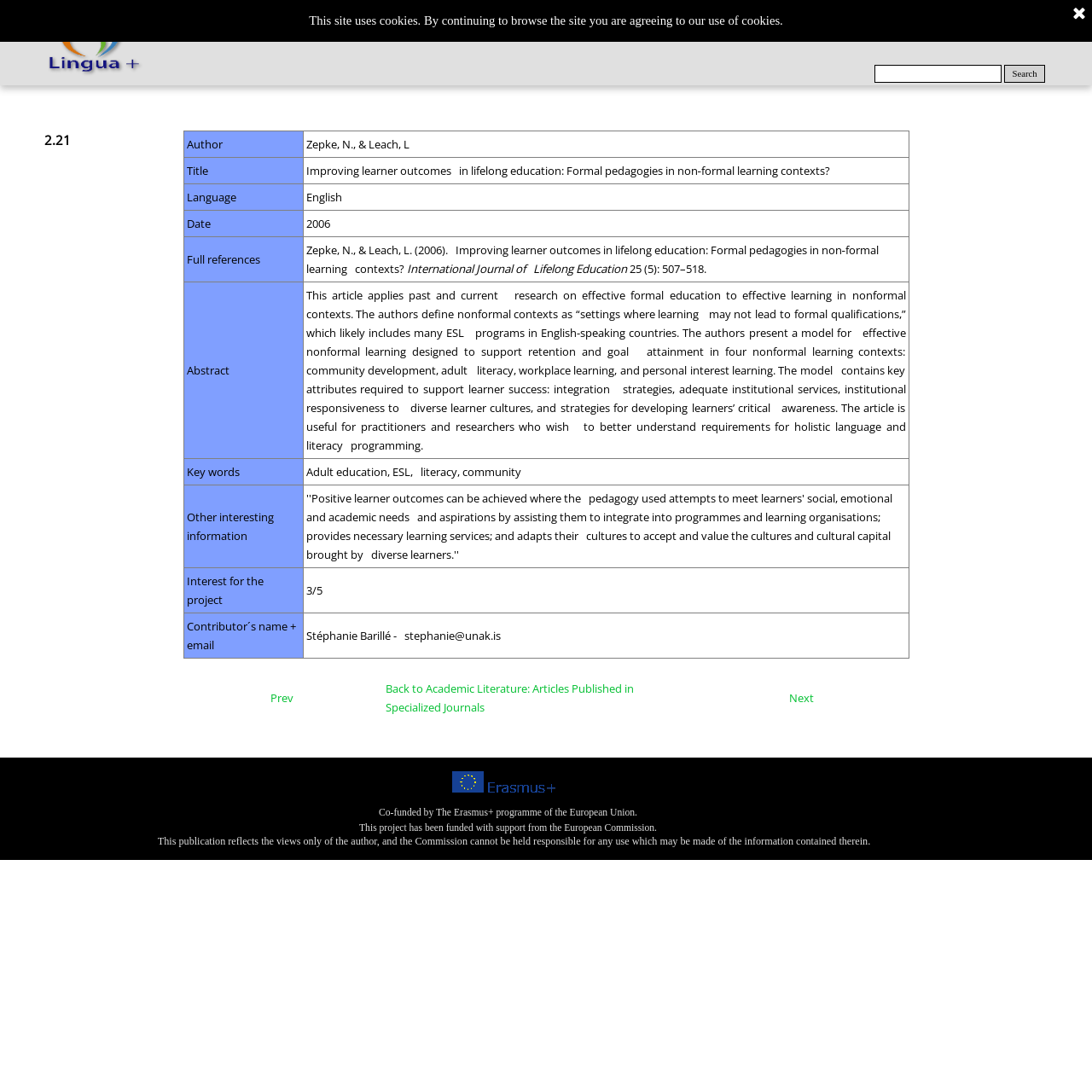Produce an extensive caption that describes everything on the webpage.

The webpage is titled "2.21 - Lingua+" and has a notification at the top stating that the site uses cookies and by continuing to browse, the user agrees to their use. There is a small image located at the top right corner of the page.

Below the notification, there is a search bar with a "Search" button on the right side. On the left side of the search bar, there are six navigation links: "HOME", "PLATFORM", "PROJECT", "NEWSLETTER", "ABOUT US", and "CONTACTS".

The main content of the webpage is a table with multiple rows, each containing information about a specific article. The table has columns for "Author", "Title", "Language", "Date", "Full references", "Abstract", "Key words", "Other interesting information", and "Interest for the project". The article's details are presented in a structured format, with each row containing the relevant information.

At the bottom of the page, there are three navigation links: "Prev", "Back to Academic Literature: Articles Published in Specialized Journals", and "Next". These links are likely used to navigate through a list of articles.

The page also contains a footer section with three lines of text, stating that the project is co-funded by the Erasmus+ programme of the European Union, and providing a disclaimer about the views expressed in the publication.